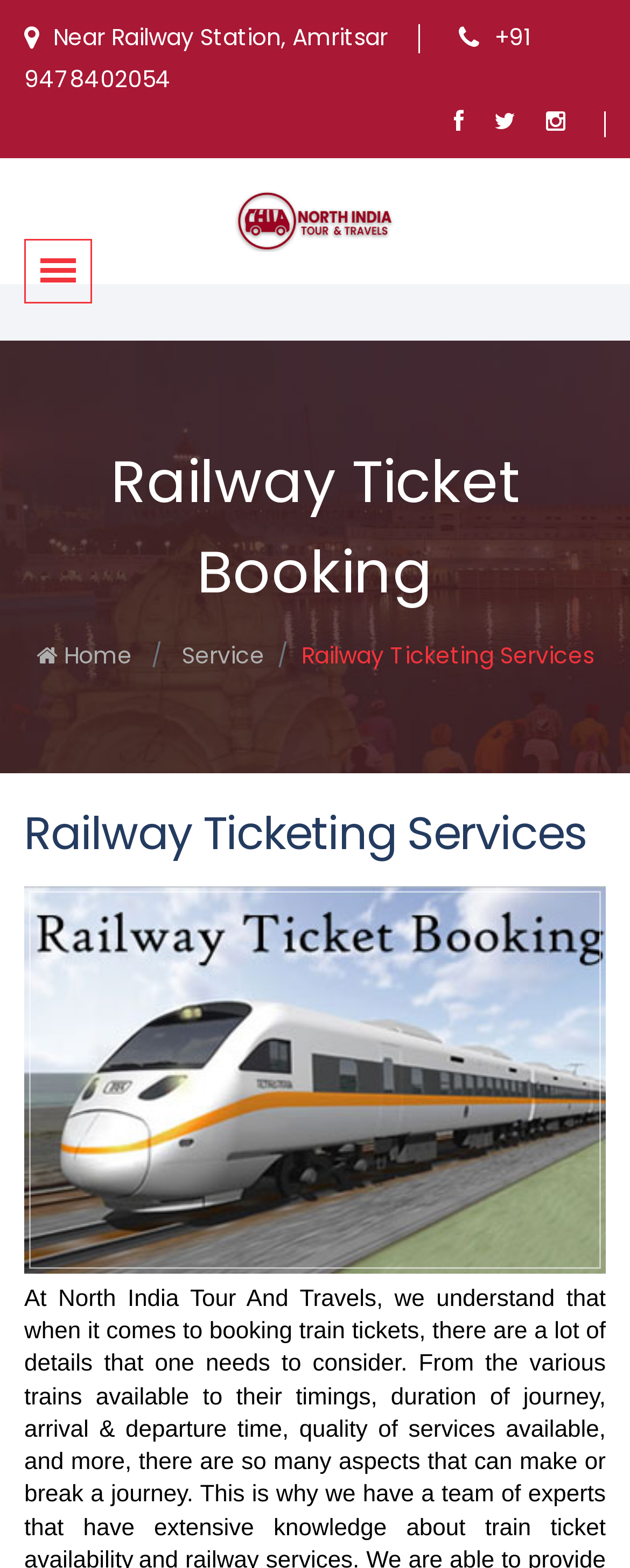Locate the headline of the webpage and generate its content.

Railway Ticket Booking